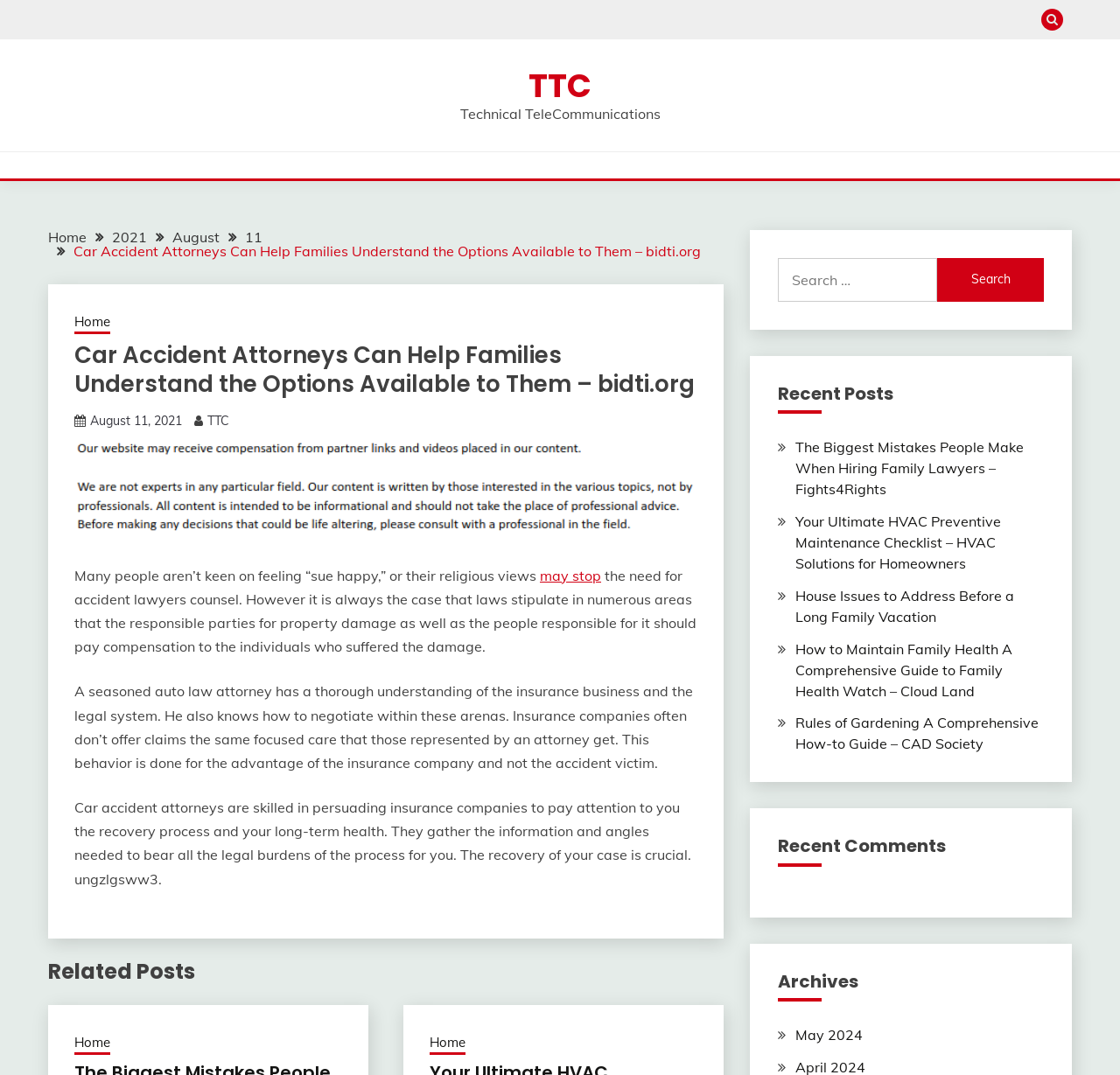Pinpoint the bounding box coordinates of the element that must be clicked to accomplish the following instruction: "Search for something". The coordinates should be in the format of four float numbers between 0 and 1, i.e., [left, top, right, bottom].

[0.837, 0.24, 0.932, 0.281]